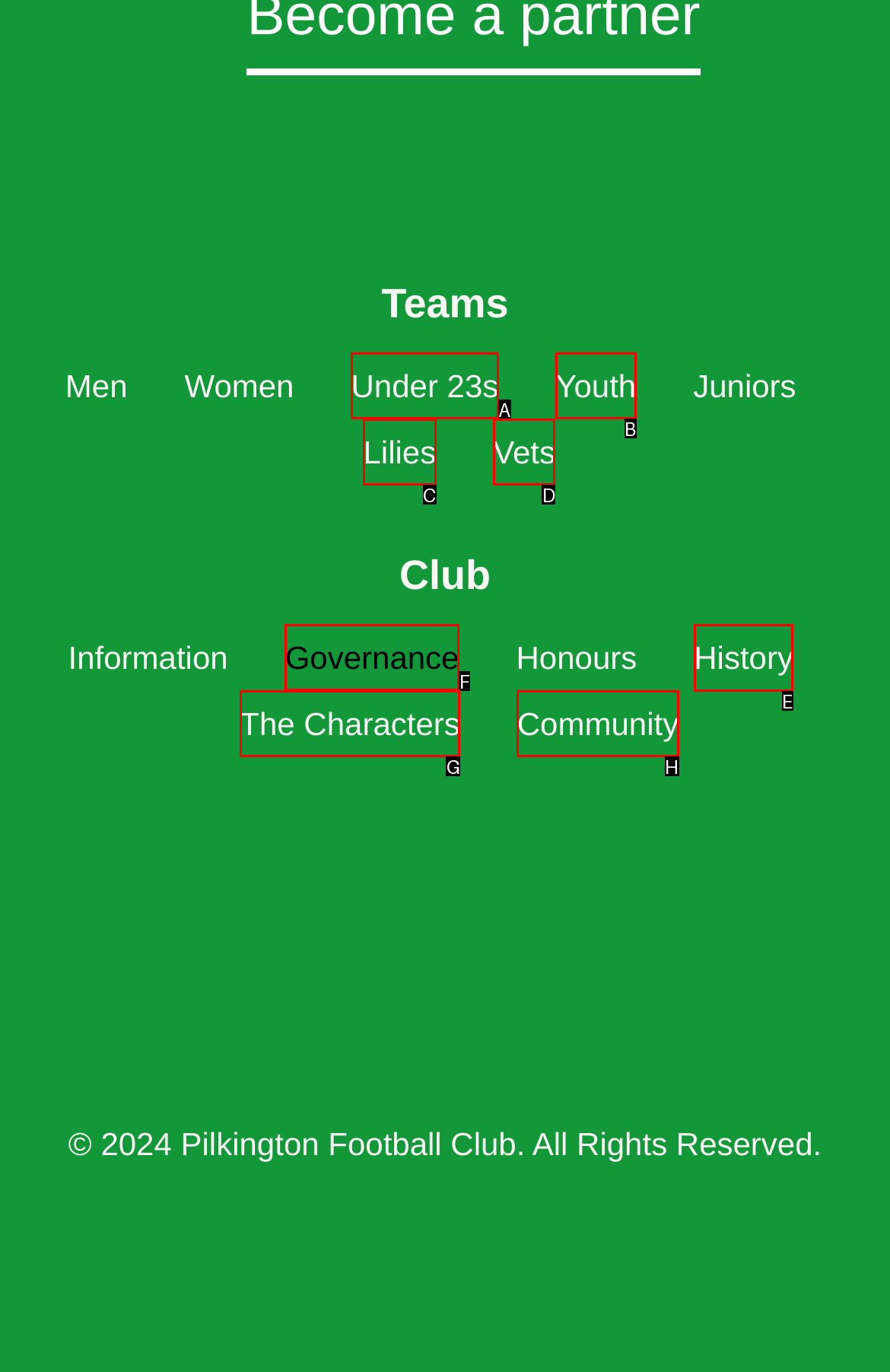Identify which HTML element to click to fulfill the following task: Read about the Club's History. Provide your response using the letter of the correct choice.

E